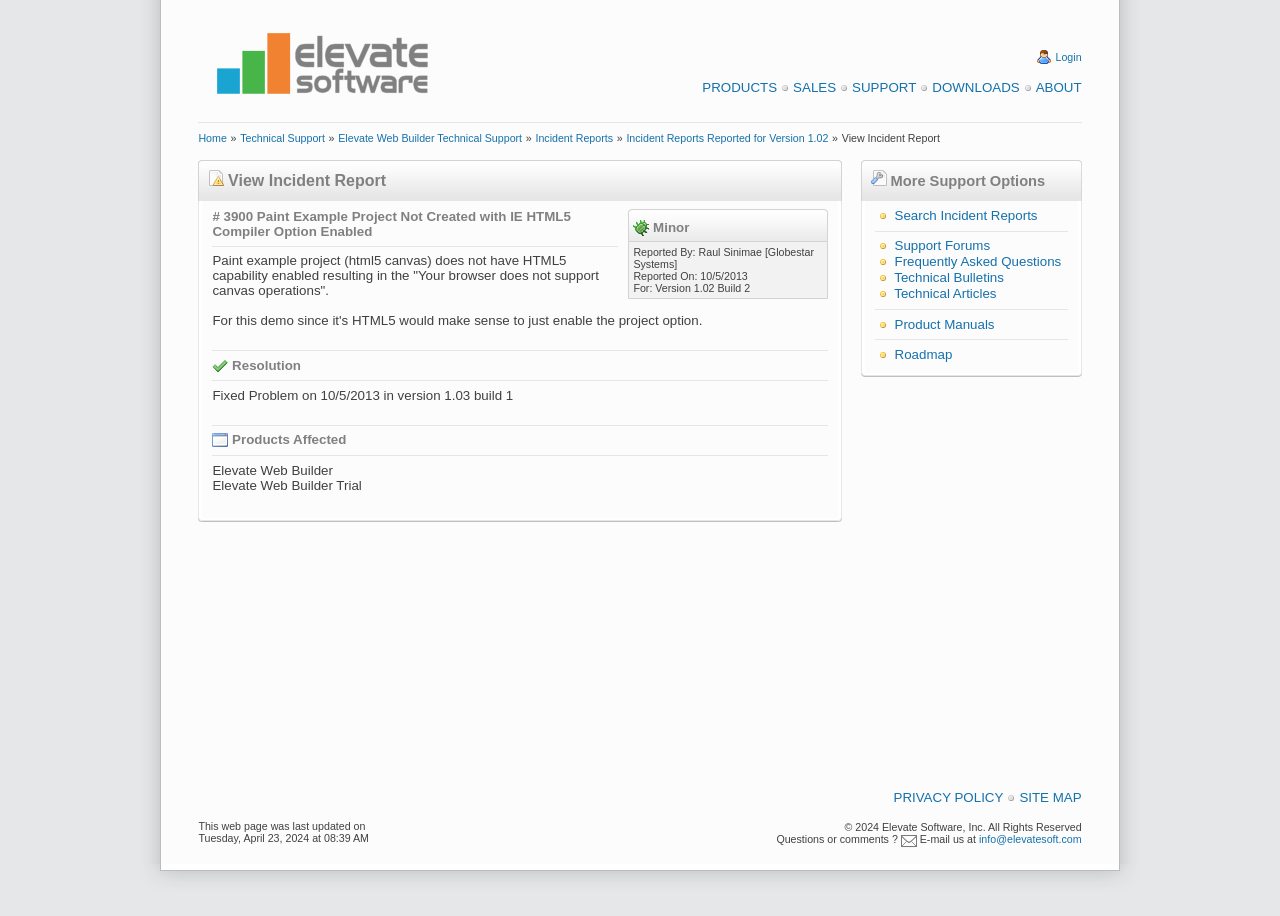What is the problem with the Paint example project?
Examine the webpage screenshot and provide an in-depth answer to the question.

The problem with the Paint example project is described in the 'Description' section, which is located below the 'Reported By' section, and states that the project does not have HTML5 capability enabled, resulting in a 'Your browser does not support canvas operations' error.